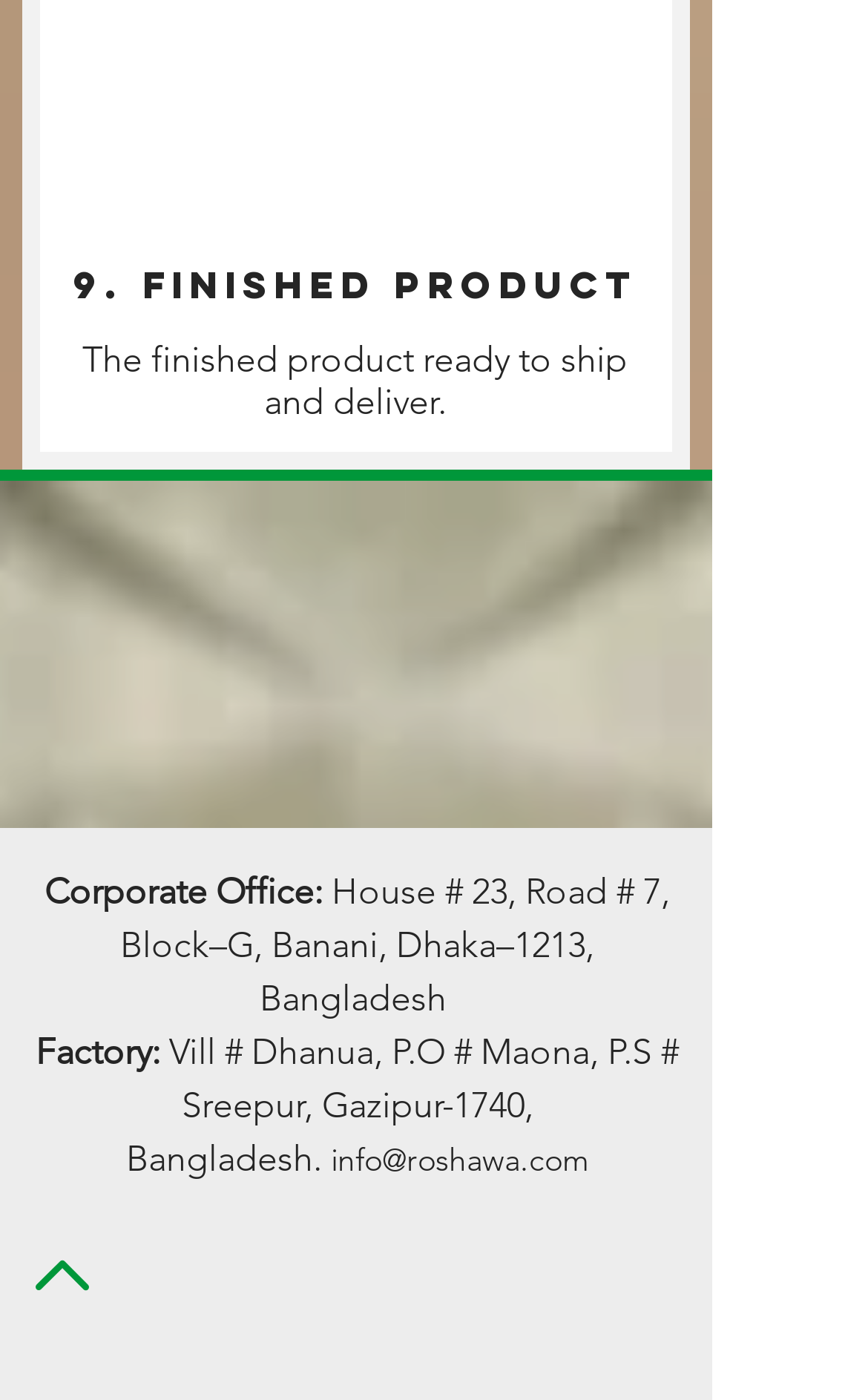Please respond to the question using a single word or phrase:
How many social media links are in the Social Bar?

2